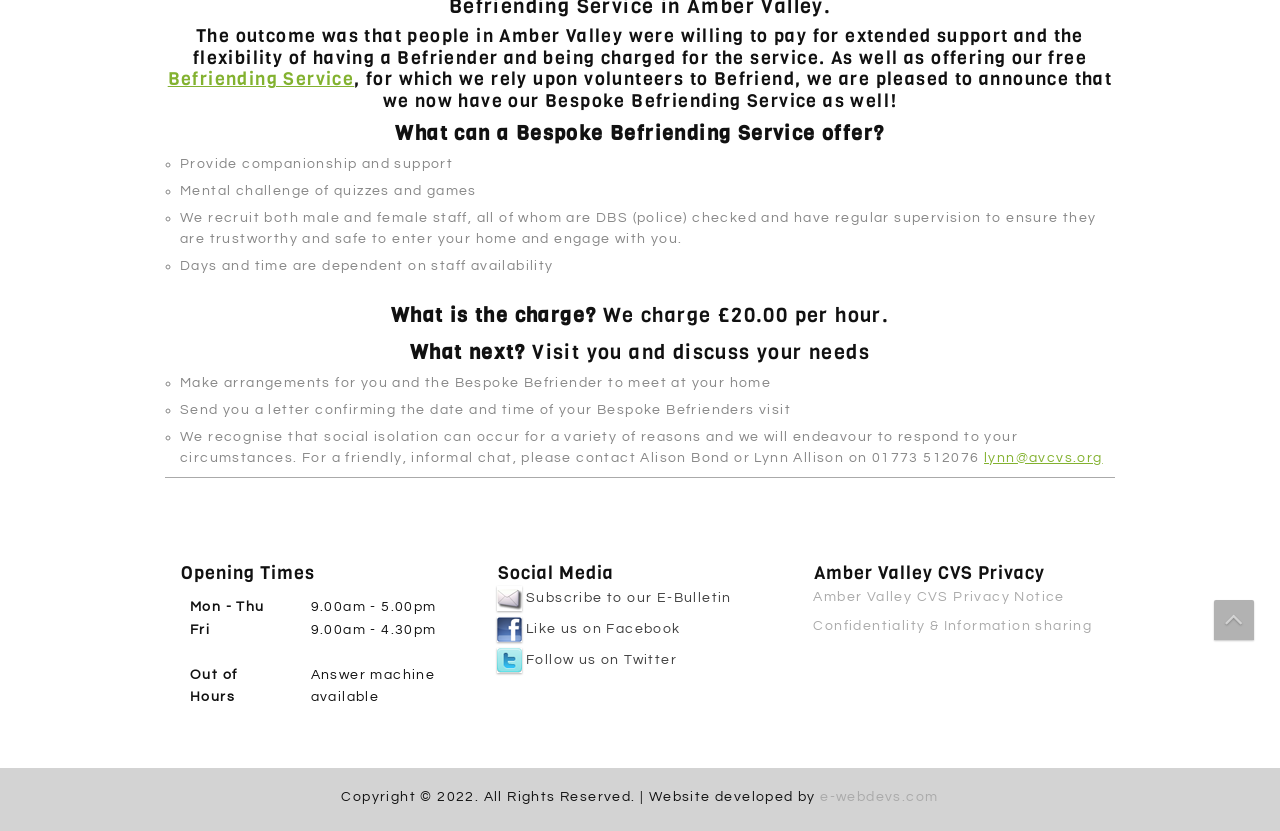Identify the coordinates of the bounding box for the element described below: "Amber Valley CVS Privacy Notice". Return the coordinates as four float numbers between 0 and 1: [left, top, right, bottom].

[0.635, 0.71, 0.832, 0.727]